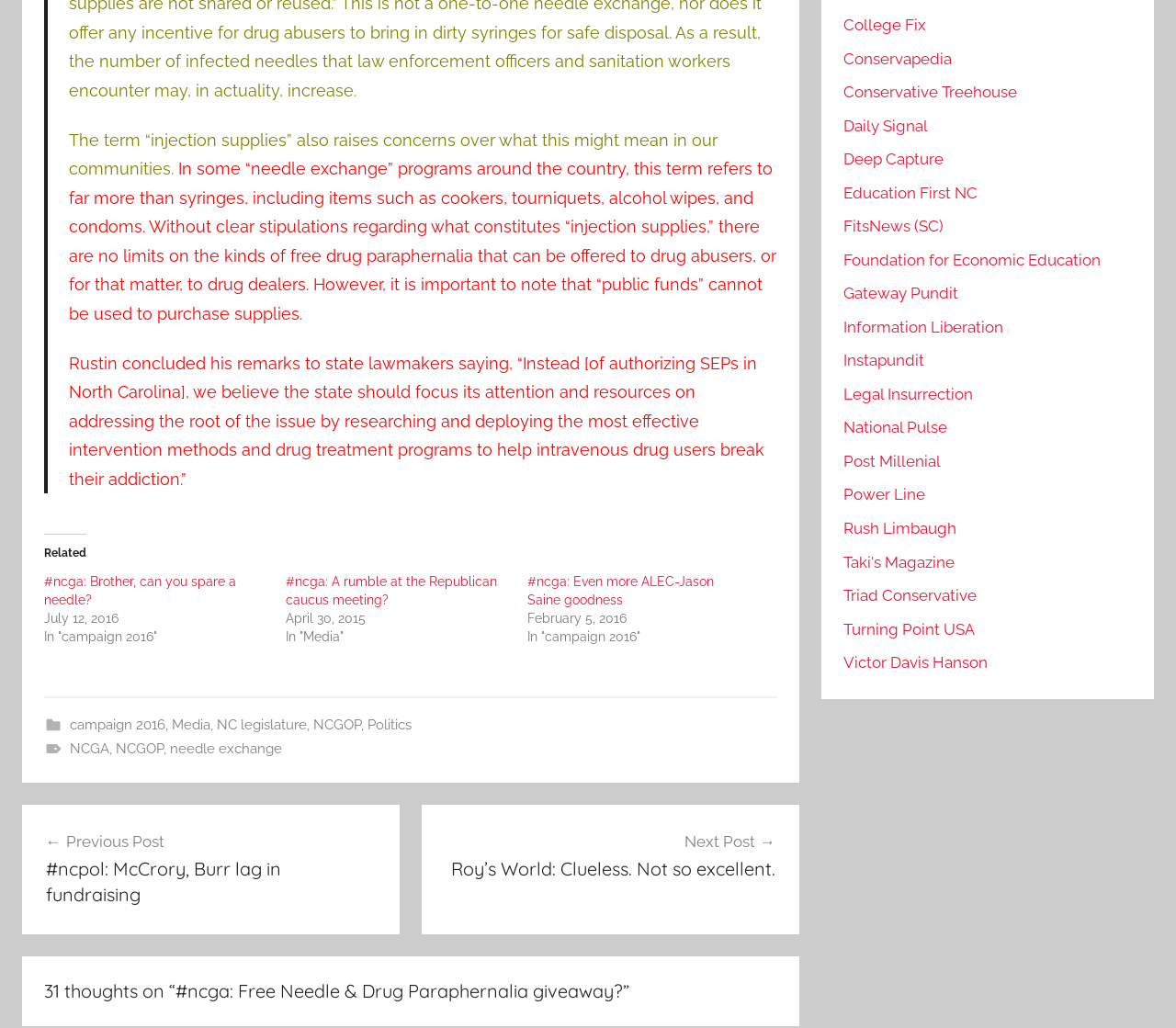Bounding box coordinates are specified in the format (top-left x, top-left y, bottom-right x, bottom-right y). All values are floating point numbers bounded between 0 and 1. Please provide the bounding box coordinate of the region this sentence describes: Foundation for Economic Education

[0.717, 0.244, 0.936, 0.262]